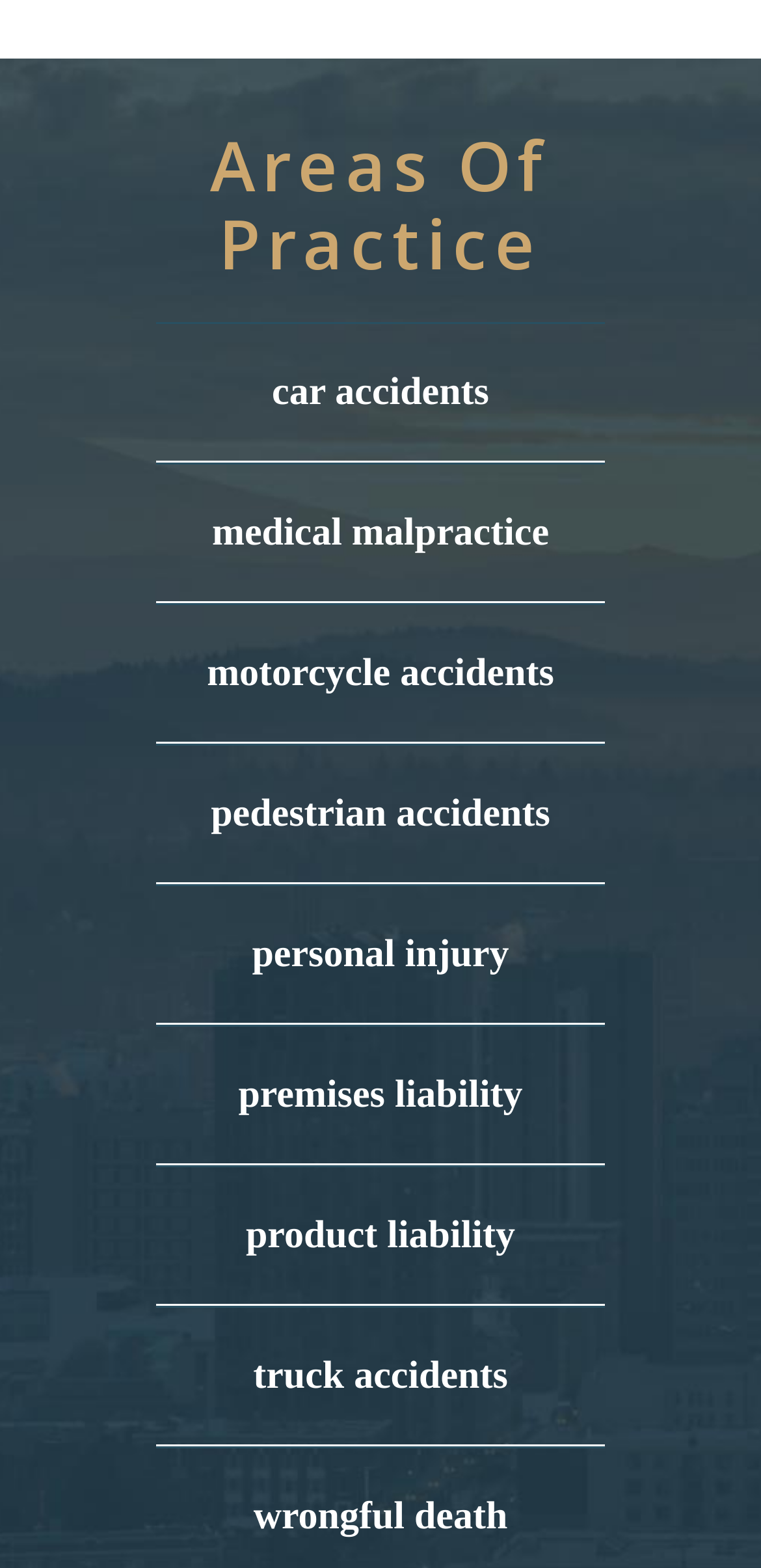Locate the bounding box coordinates of the element you need to click to accomplish the task described by this instruction: "click on car accidents".

[0.205, 0.207, 0.795, 0.294]